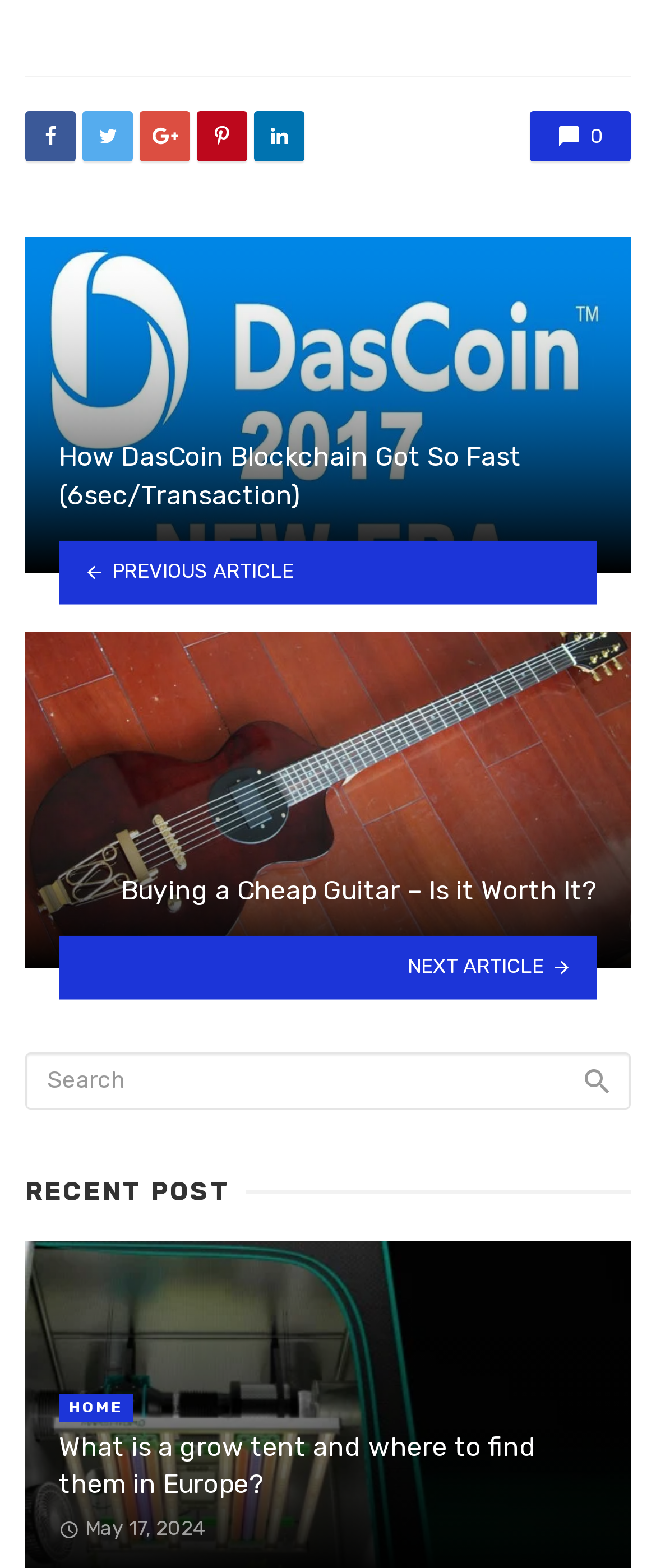What is the date of the recent post? Based on the image, give a response in one word or a short phrase.

May 17, 2024